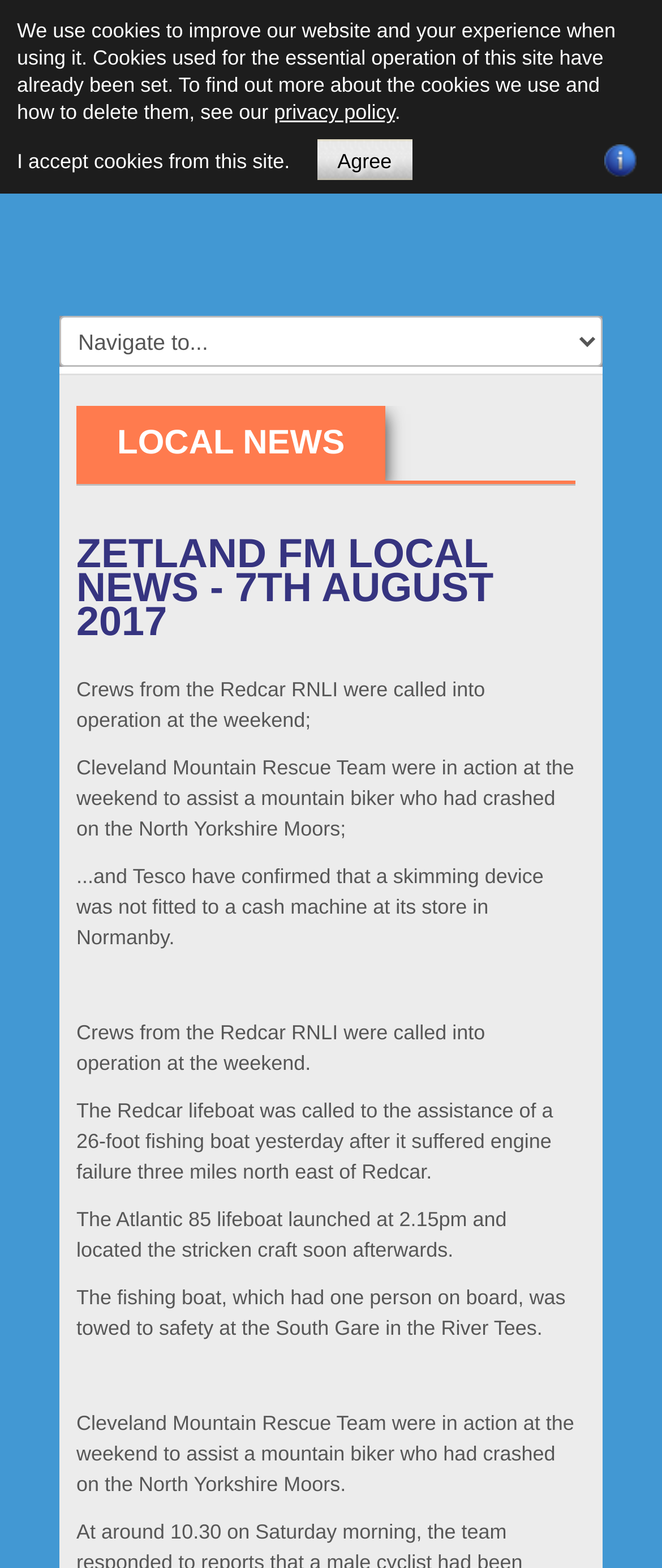Determine the bounding box coordinates of the clickable region to follow the instruction: "Check the site map".

[0.092, 0.03, 0.275, 0.052]